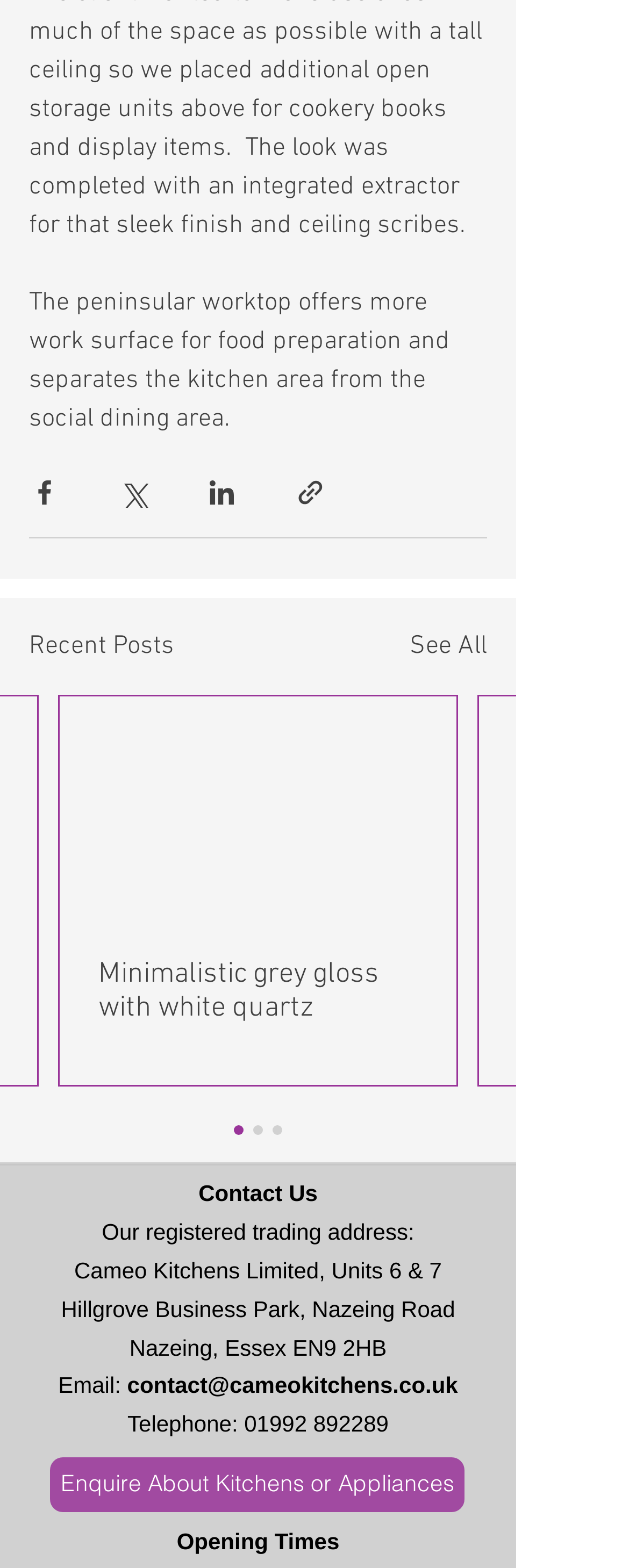Locate the bounding box coordinates of the element that should be clicked to execute the following instruction: "Contact us via email".

[0.202, 0.875, 0.728, 0.892]